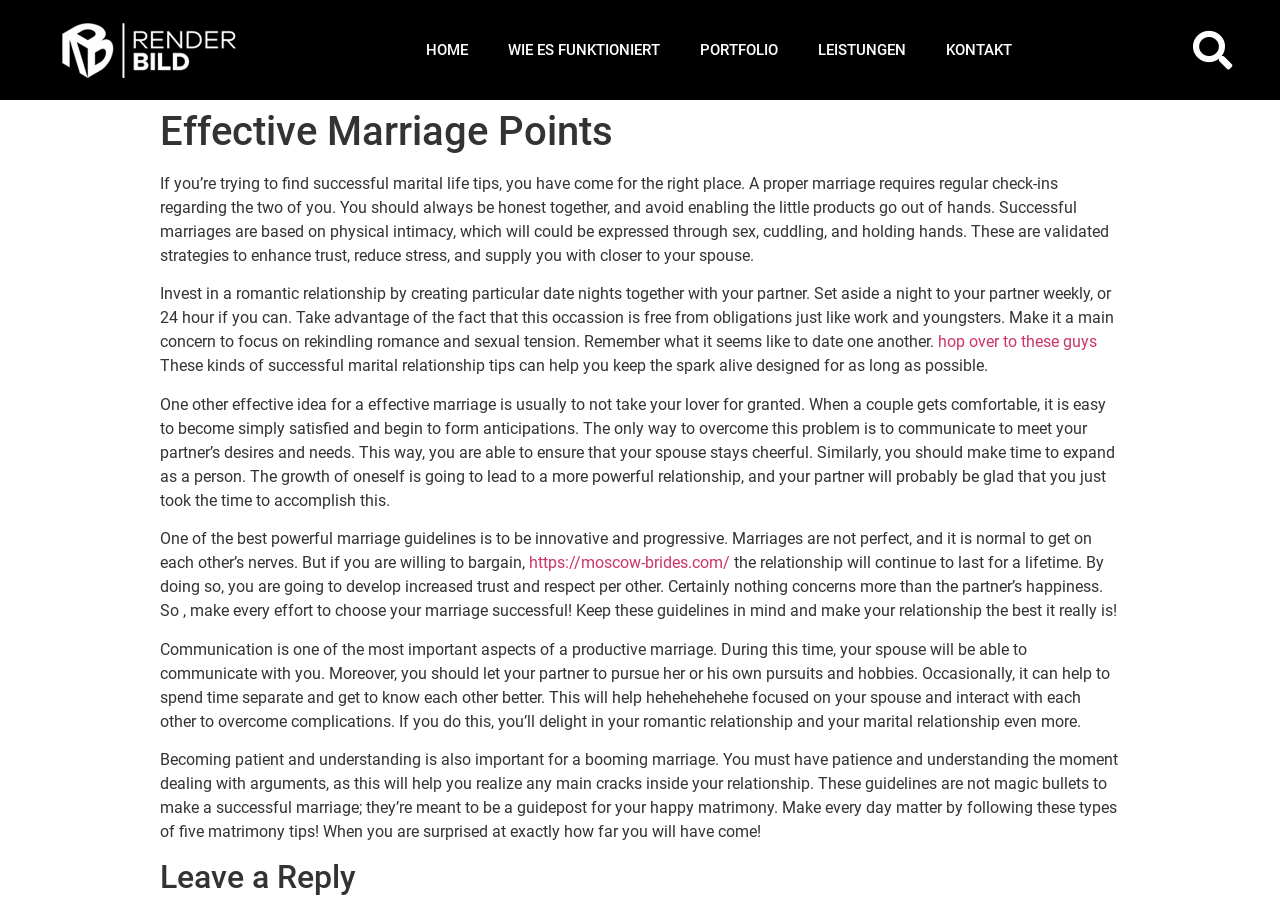What is the main topic of this webpage?
Respond with a short answer, either a single word or a phrase, based on the image.

Marriage Points